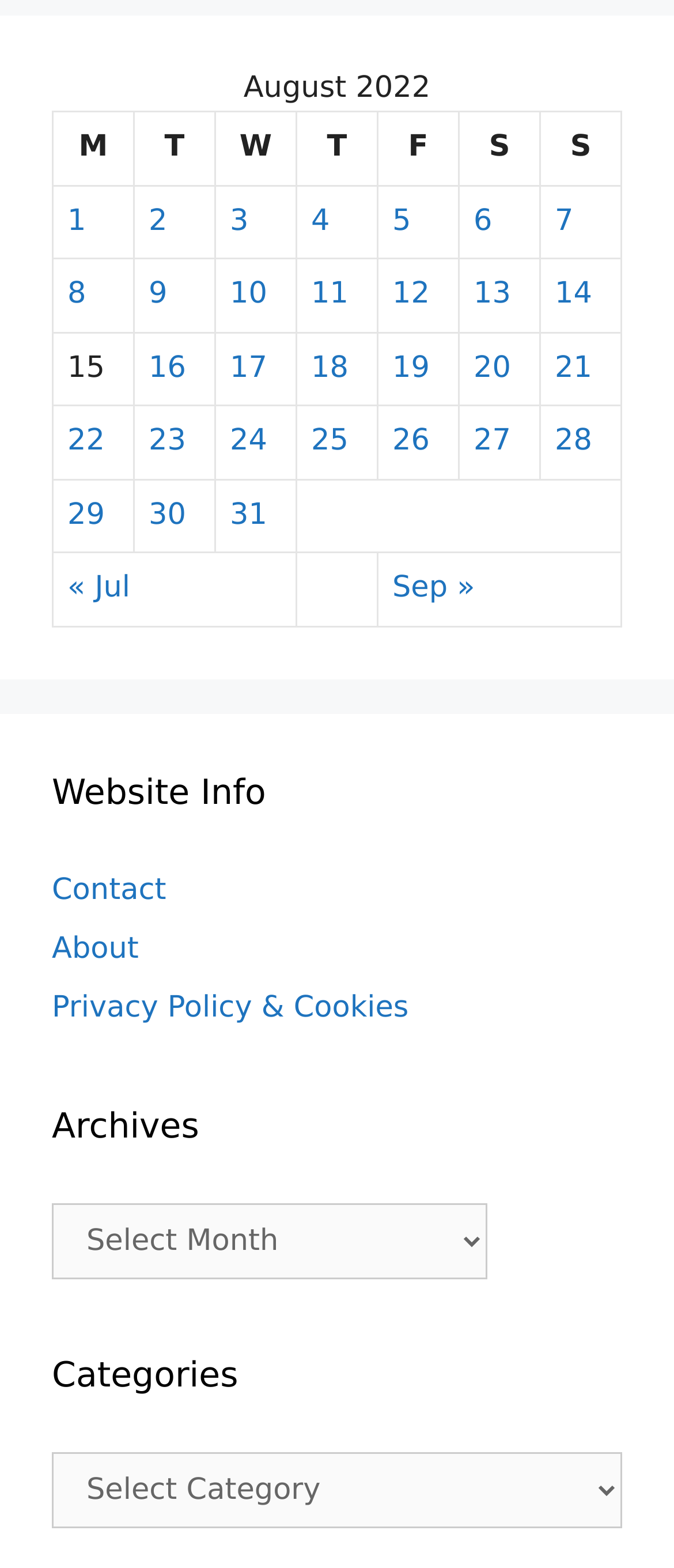Determine the bounding box coordinates of the clickable region to execute the instruction: "View posts published on August 4, 2022". The coordinates should be four float numbers between 0 and 1, denoted as [left, top, right, bottom].

[0.462, 0.13, 0.489, 0.152]